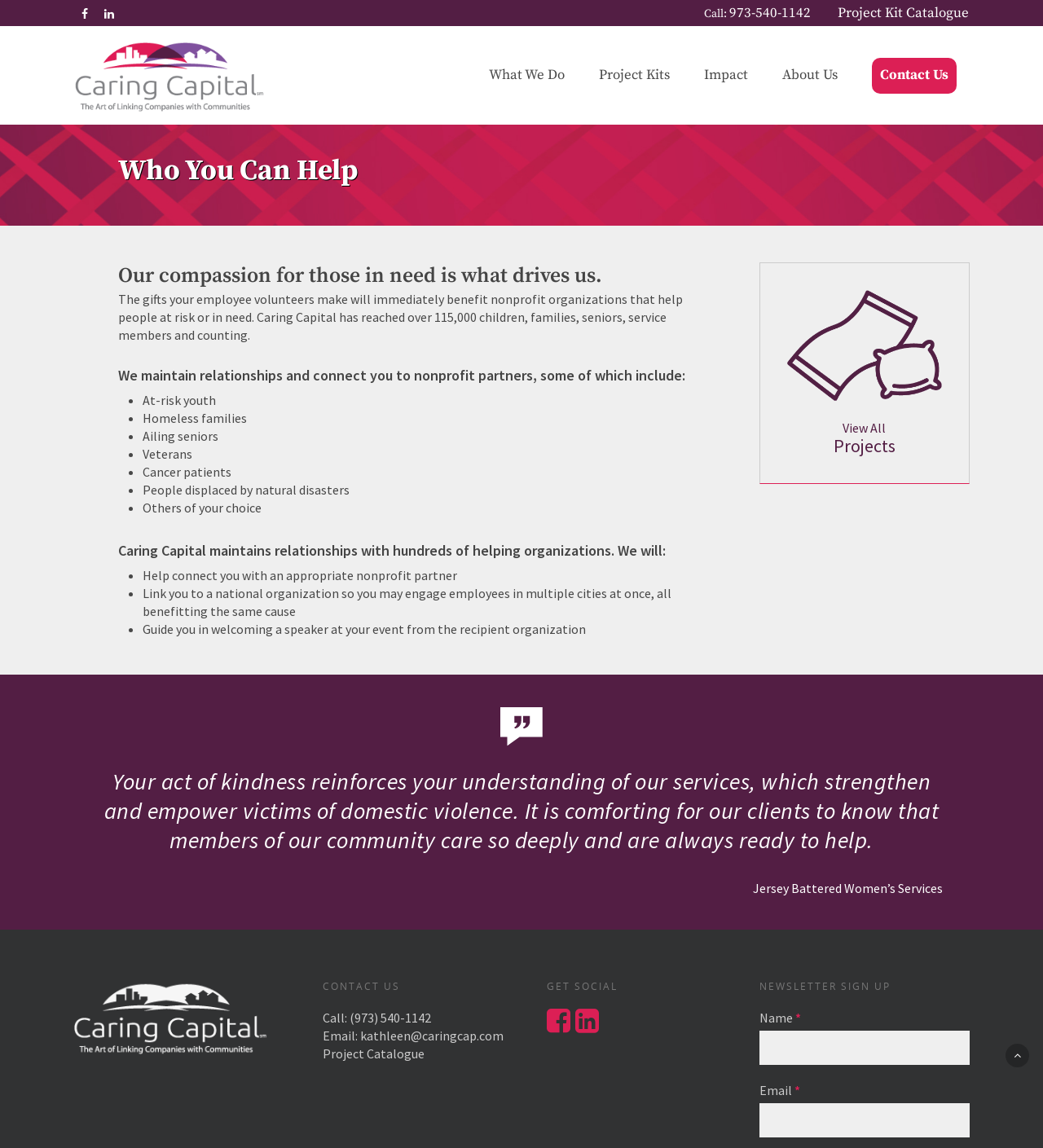Answer the following query with a single word or phrase:
What is the name of the organization quoted in the blockquote?

Jersey Battered Women’s Services